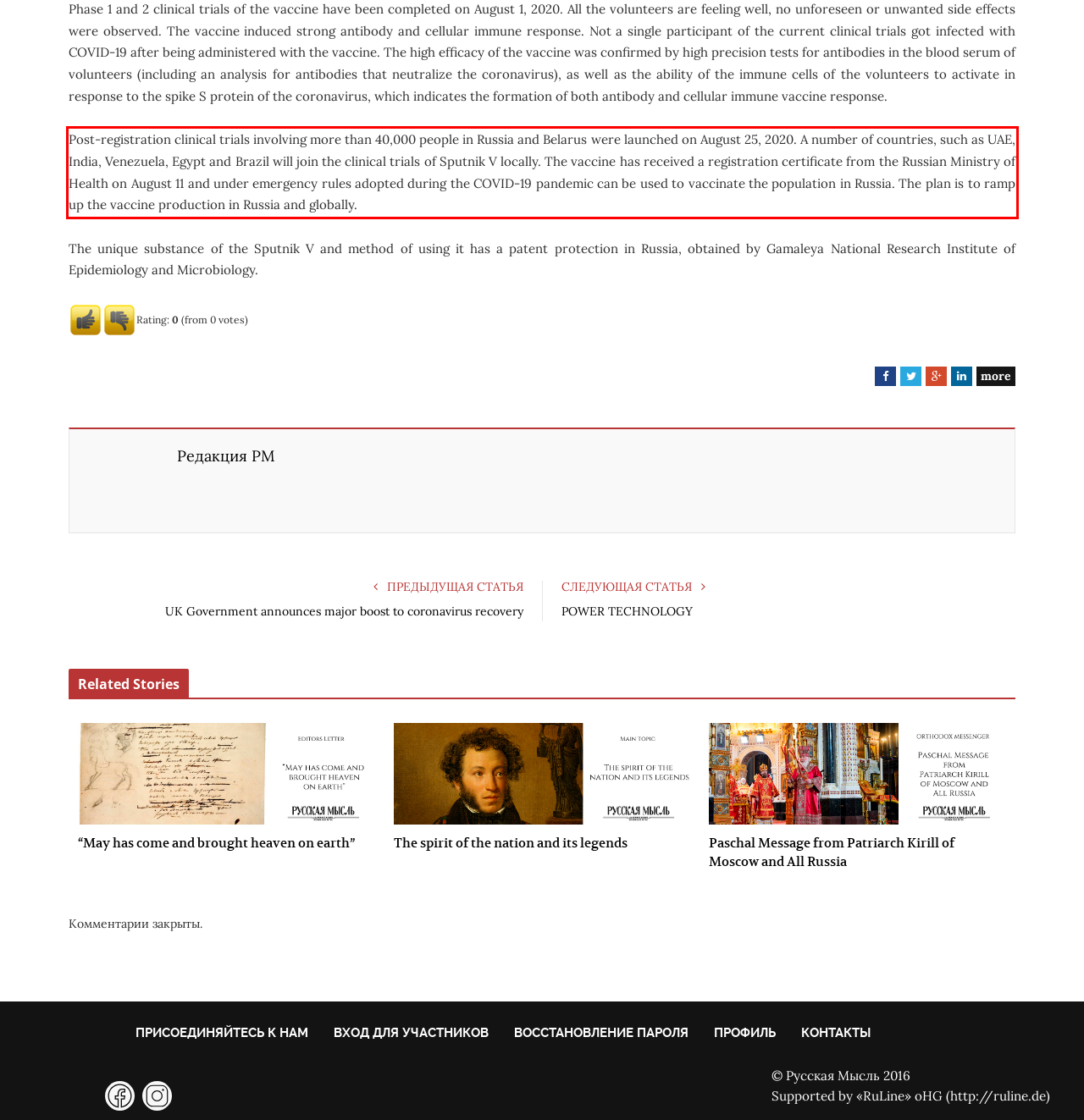You have a screenshot with a red rectangle around a UI element. Recognize and extract the text within this red bounding box using OCR.

Post-registration clinical trials involving more than 40,000 people in Russia and Belarus were launched on August 25, 2020. A number of countries, such as UAE, India, Venezuela, Egypt and Brazil will join the clinical trials of Sputnik V locally. The vaccine has received a registration certificate from the Russian Ministry of Health on August 11 and under emergency rules adopted during the COVID-19 pandemic can be used to vaccinate the population in Russia. The plan is to ramp up the vaccine production in Russia and globally.